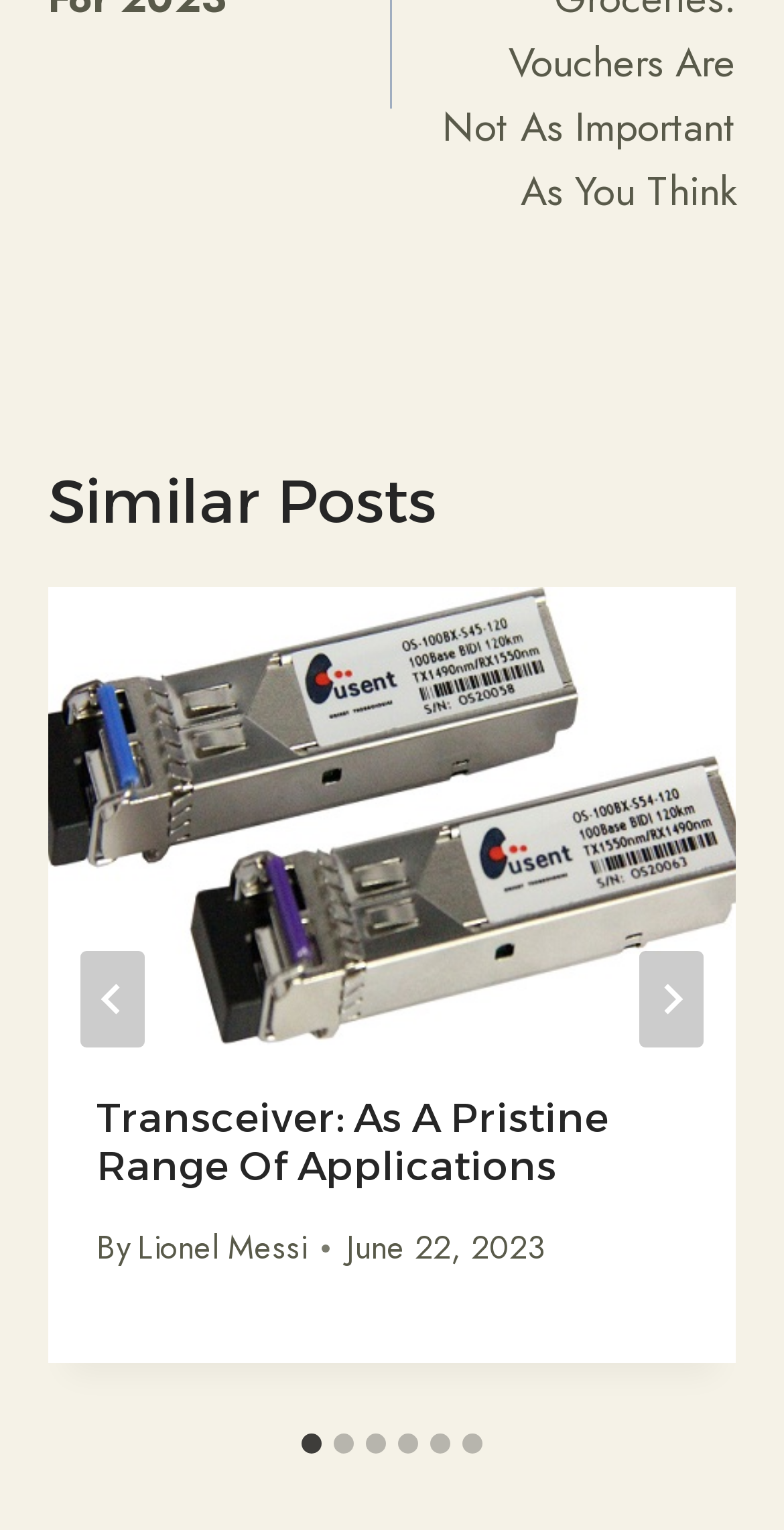Locate the bounding box coordinates of the element that needs to be clicked to carry out the instruction: "Go to next slide". The coordinates should be given as four float numbers ranging from 0 to 1, i.e., [left, top, right, bottom].

[0.815, 0.622, 0.897, 0.685]